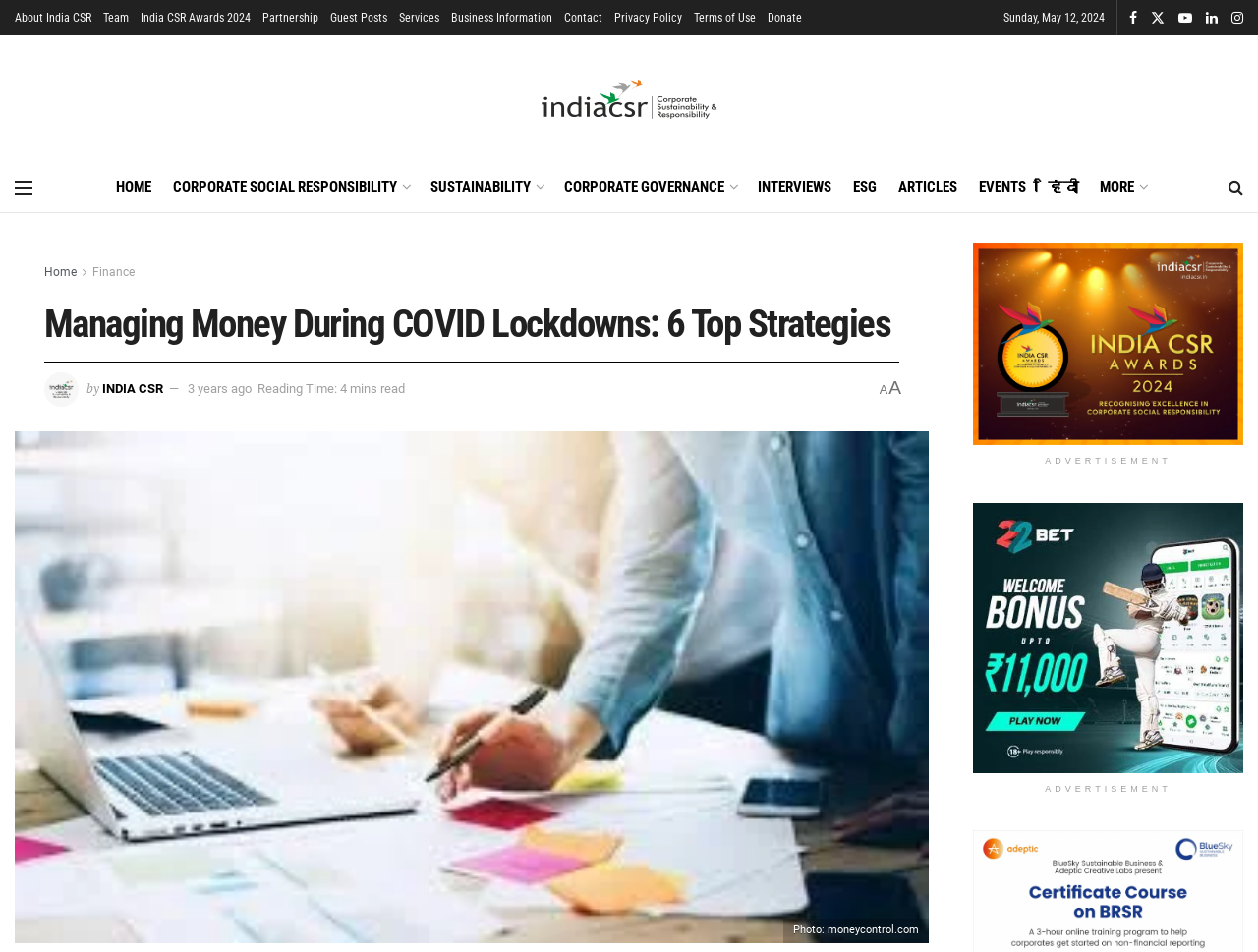Identify the bounding box coordinates of the region I need to click to complete this instruction: "Donate to India CSR".

[0.61, 0.0, 0.638, 0.037]